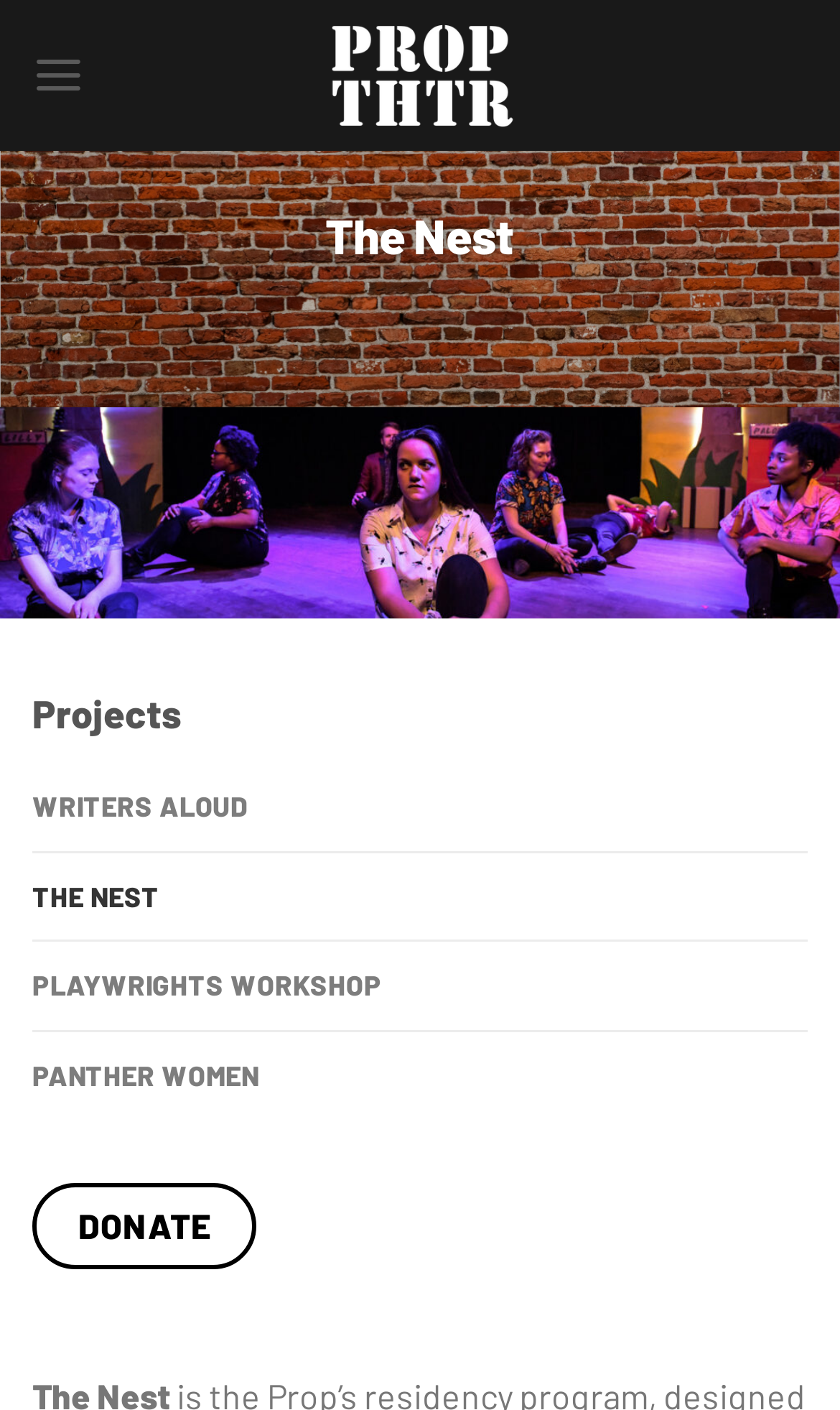What type of content is available on this website?
Please provide a comprehensive answer to the question based on the webpage screenshot.

The menu contains links to 'Projects', 'WRITERS ALOUD', 'THE NEST', 'PLAYWRIGHTS WORKSHOP', and 'PANTHER WOMEN', indicating that the website provides information about various projects and playwrights.